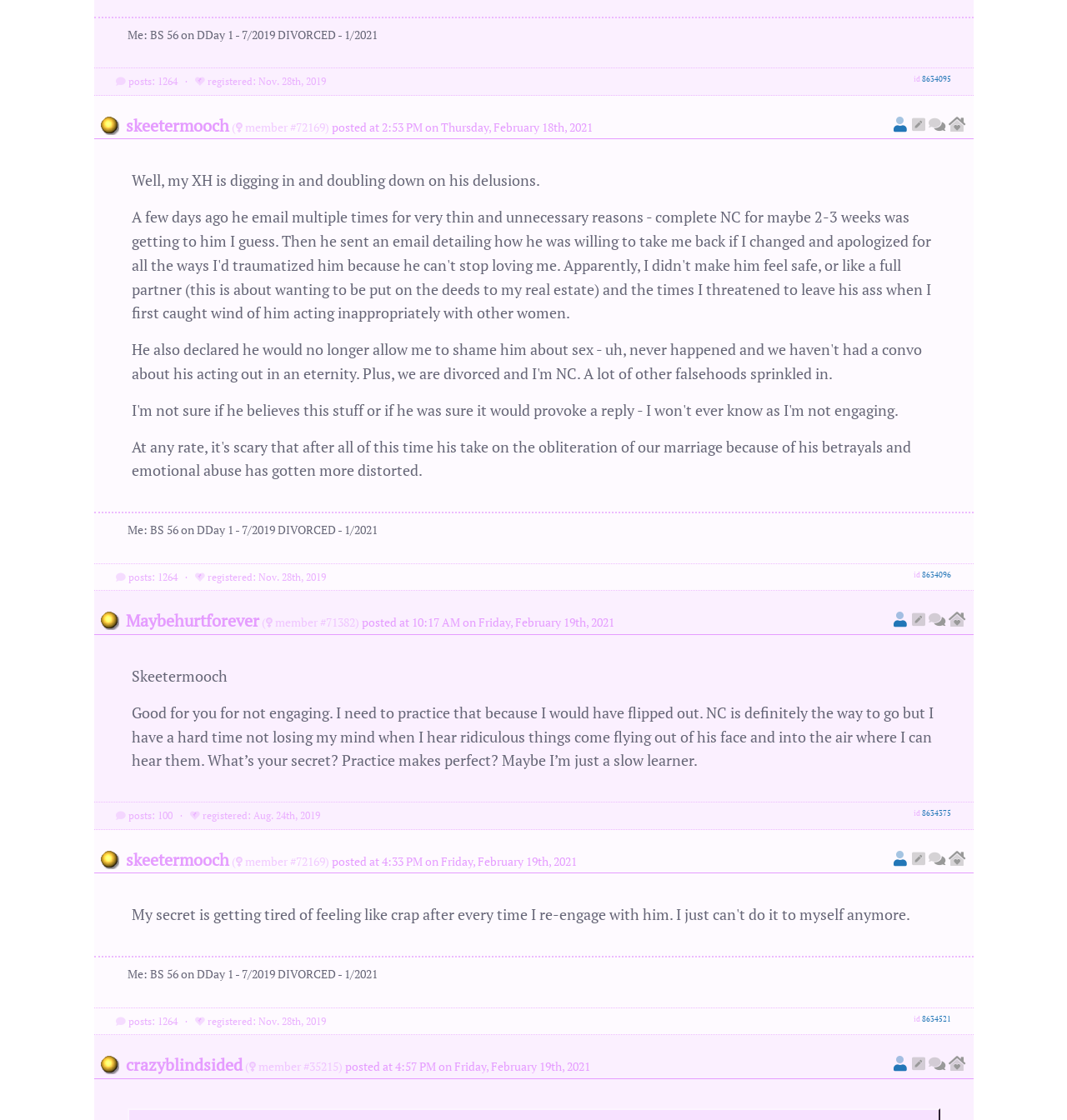What is the posting time of the latest comment?
Using the picture, provide a one-word or short phrase answer.

4:57 PM on Friday, February 19th, 2021